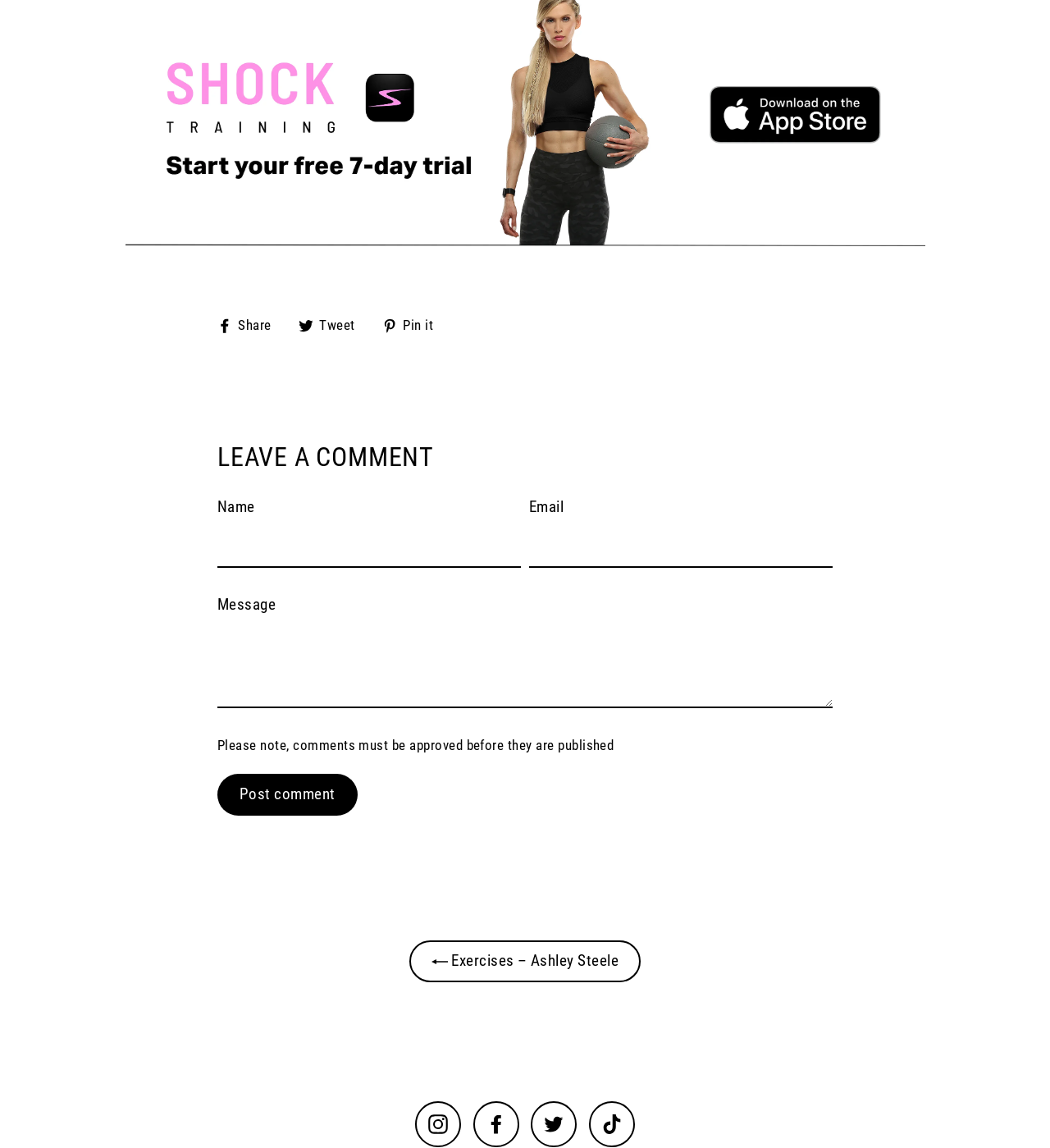Locate the bounding box coordinates of the clickable area to execute the instruction: "Enter your name". Provide the coordinates as four float numbers between 0 and 1, represented as [left, top, right, bottom].

[0.207, 0.46, 0.496, 0.495]